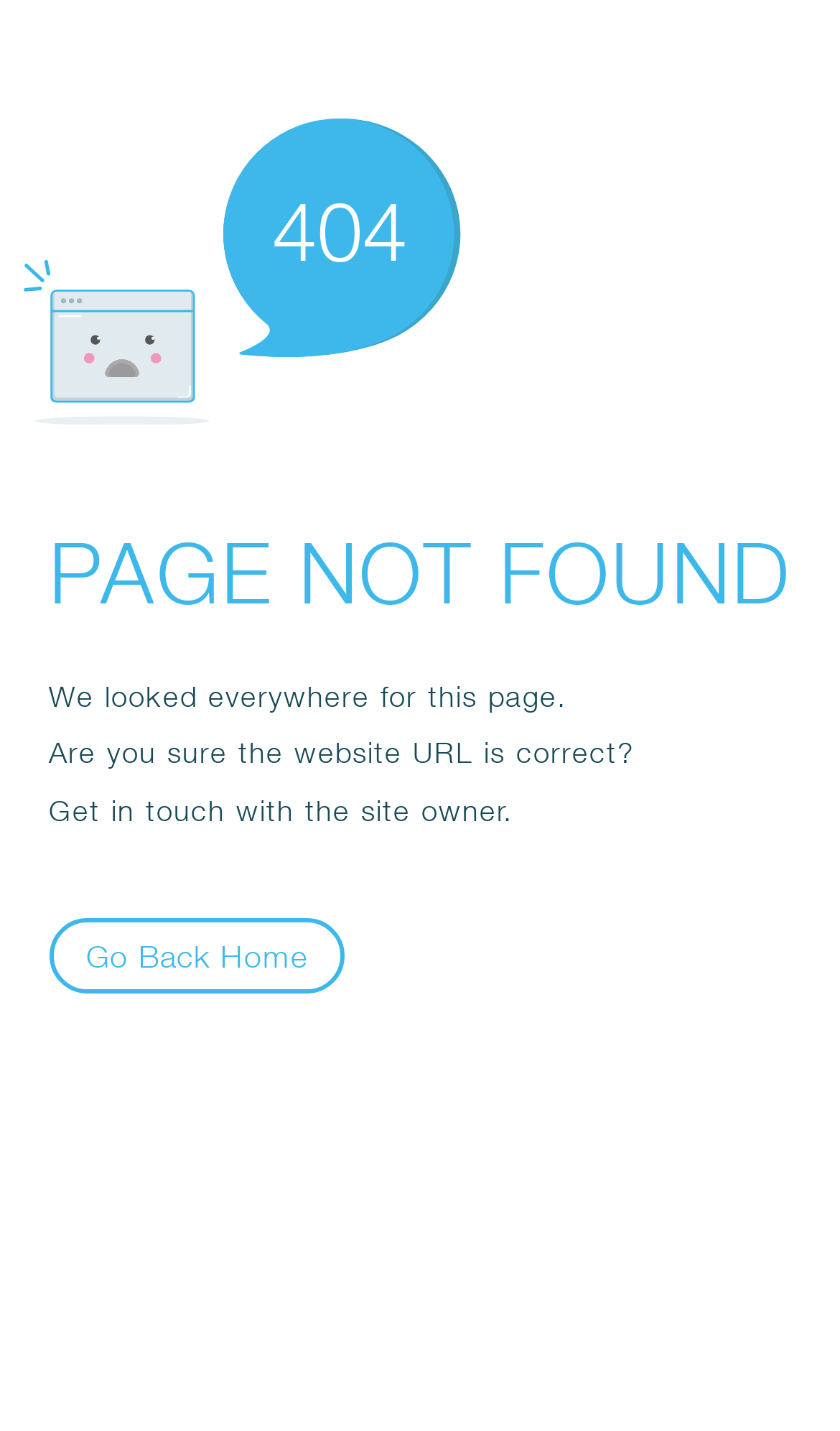Provide a single word or phrase answer to the question: 
What is the main reason for the error?

Page not found